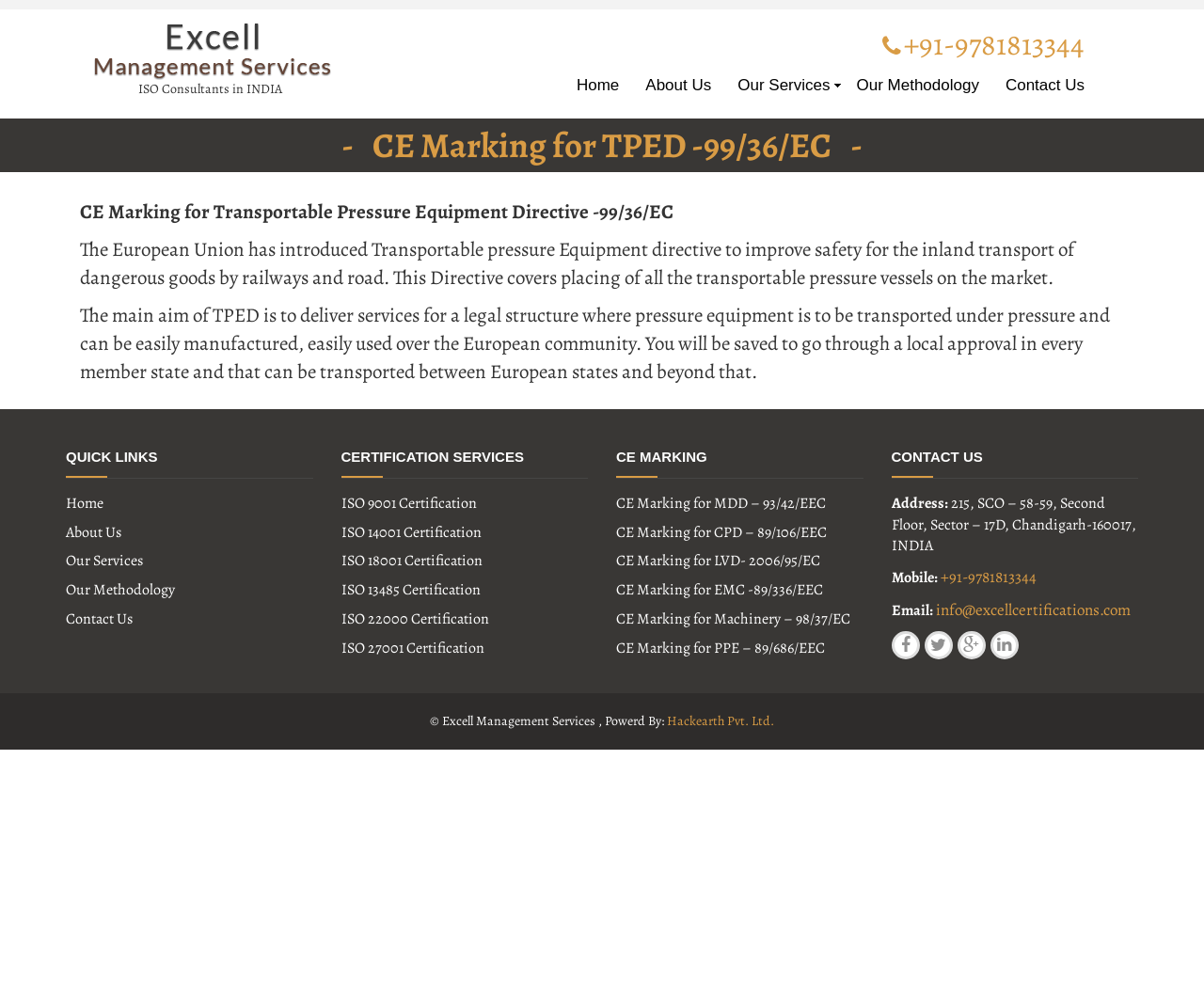Given the element description Mesothelioma, specify the bounding box coordinates of the corresponding UI element in the format (top-left x, top-left y, bottom-right x, bottom-right y). All values must be between 0 and 1.

None